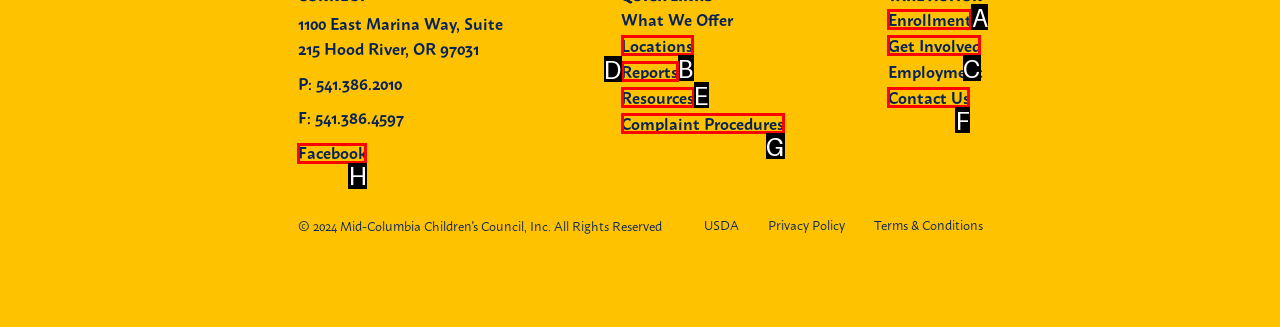Select the letter of the element you need to click to complete this task: Get involved
Answer using the letter from the specified choices.

C